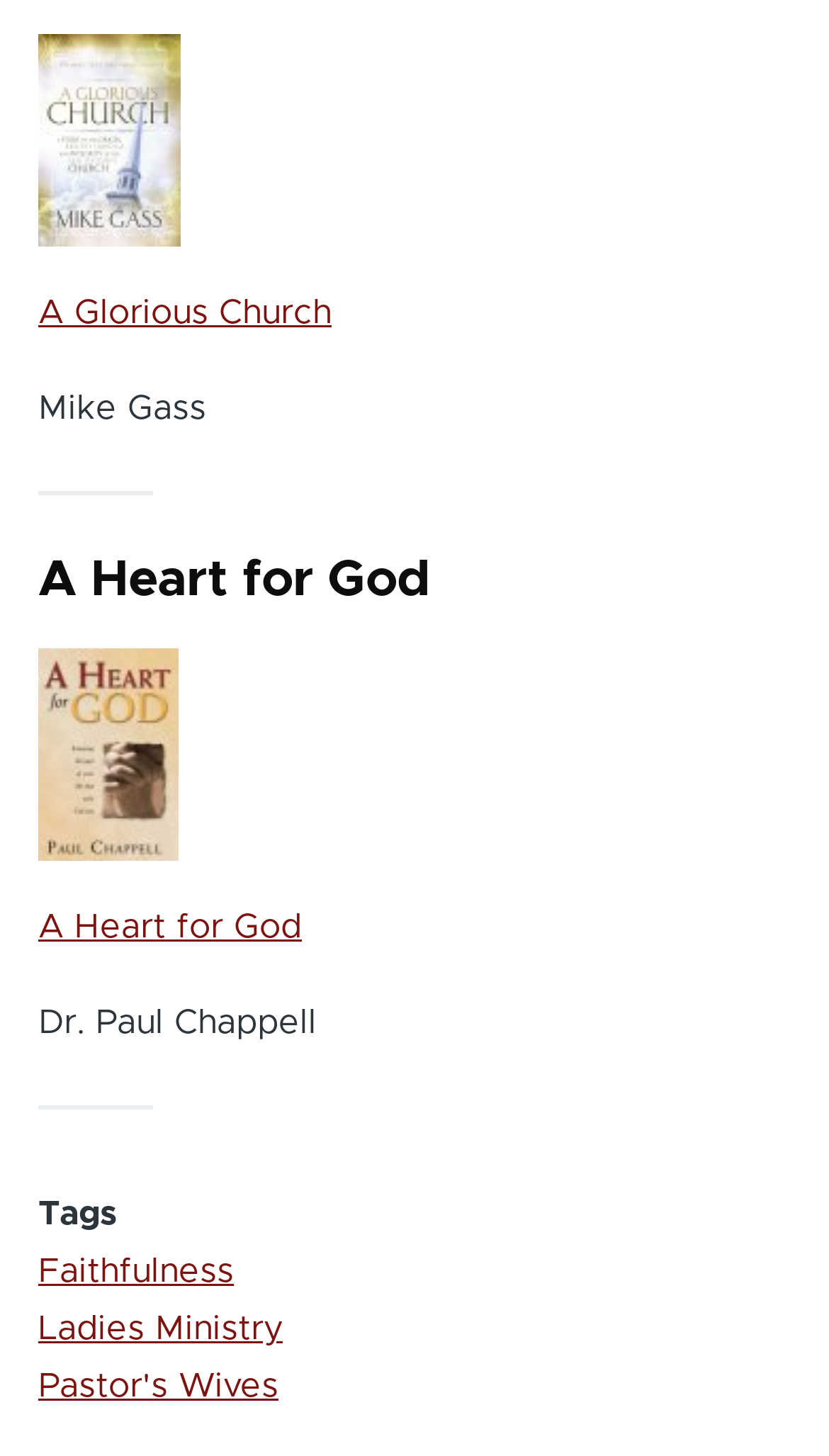Show the bounding box coordinates for the HTML element described as: "Faithfulness".

[0.046, 0.862, 0.282, 0.885]